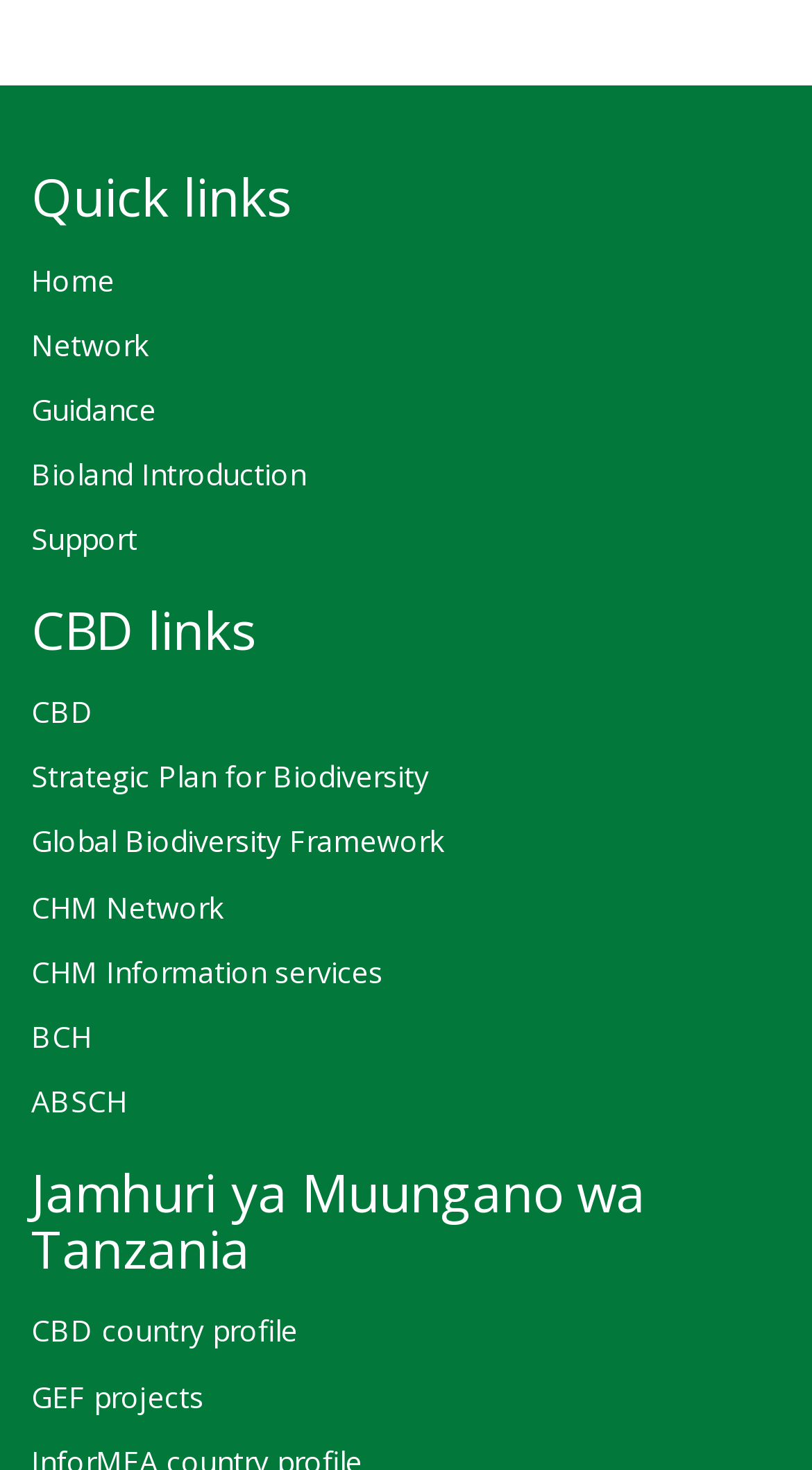Please specify the bounding box coordinates of the clickable section necessary to execute the following command: "Click on Home".

[0.038, 0.169, 0.962, 0.213]